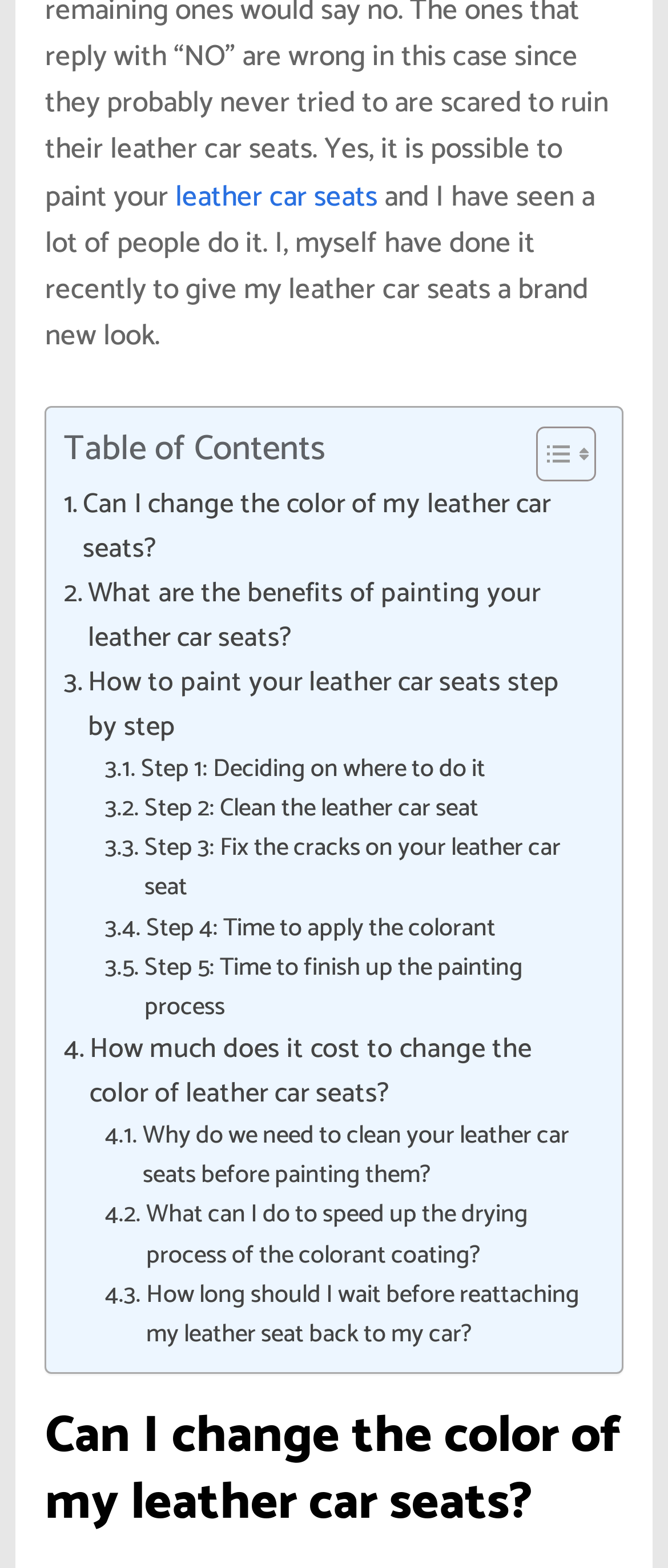Can you determine the bounding box coordinates of the area that needs to be clicked to fulfill the following instruction: "Read 'Can I change the color of my leather car seats?'"?

[0.095, 0.309, 0.879, 0.365]